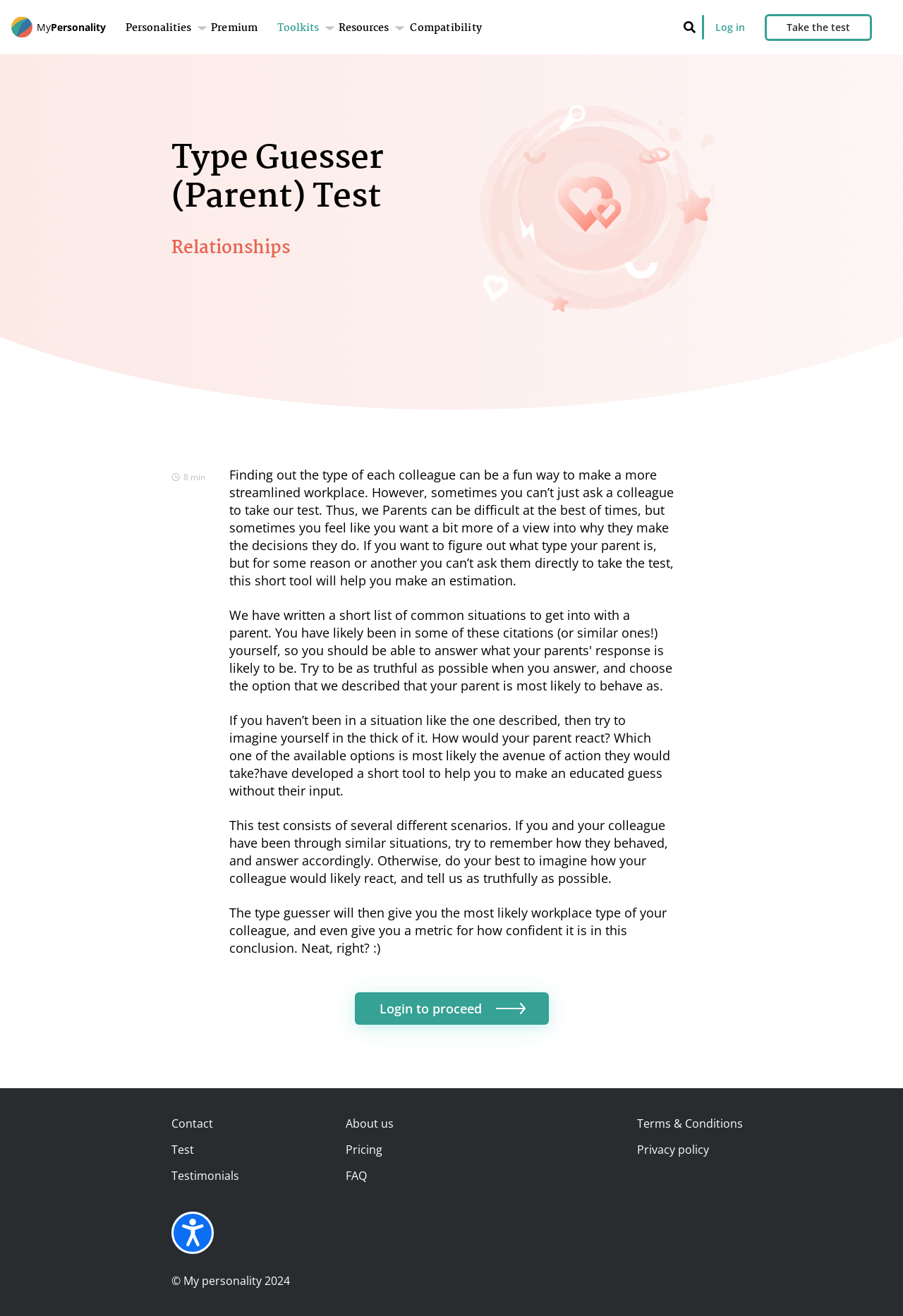Please identify the bounding box coordinates of the region to click in order to complete the given instruction: "Click on the 'Personalities' button". The coordinates should be four float numbers between 0 and 1, i.e., [left, top, right, bottom].

[0.139, 0.018, 0.212, 0.025]